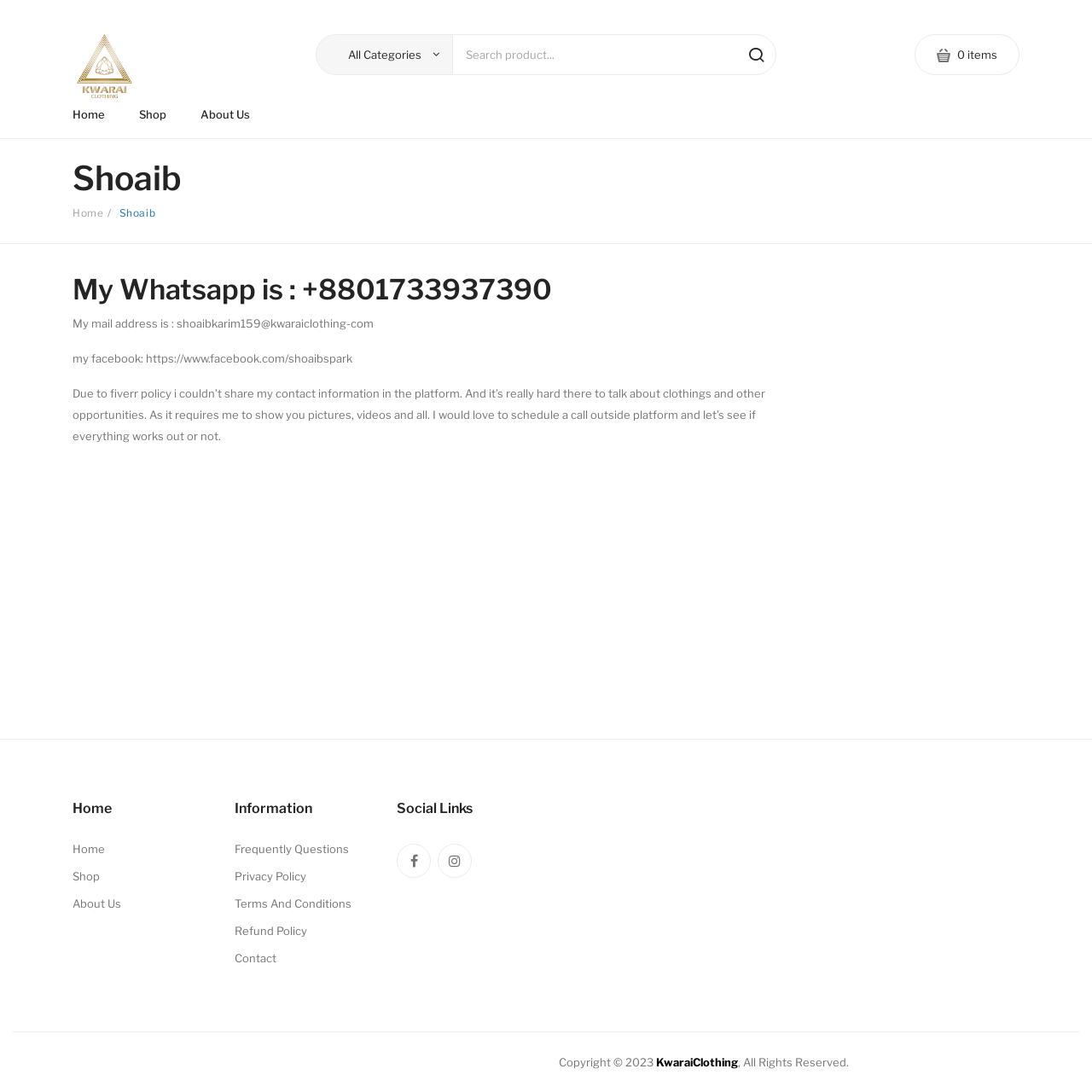Kindly respond to the following question with a single word or a brief phrase: 
How many menu items are in the horizontal menu bar?

3